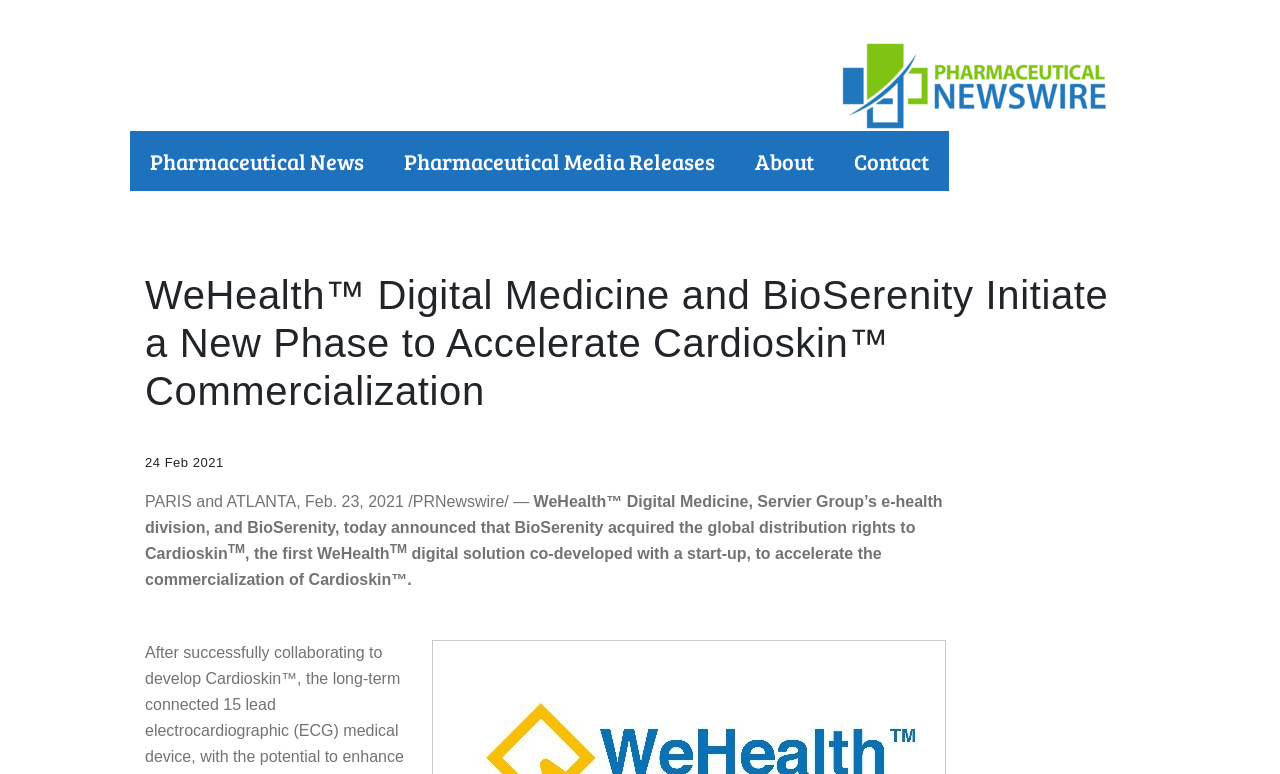Identify the bounding box for the UI element described as: "Contact". The coordinates should be four float numbers between 0 and 1, i.e., [left, top, right, bottom].

[0.652, 0.169, 0.741, 0.247]